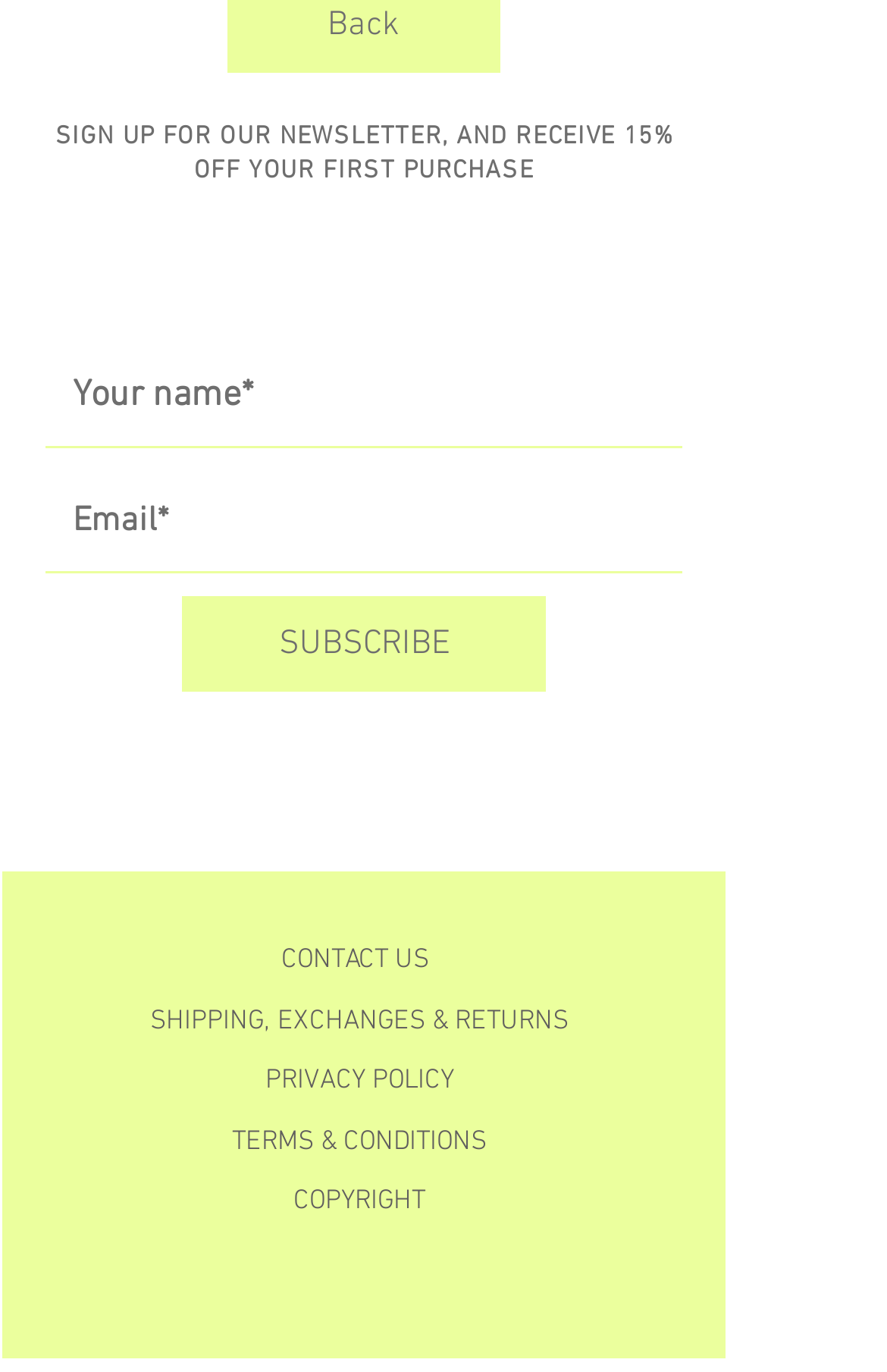Could you determine the bounding box coordinates of the clickable element to complete the instruction: "Follow on Facebook"? Provide the coordinates as four float numbers between 0 and 1, i.e., [left, top, right, bottom].

[0.3, 0.9, 0.39, 0.959]